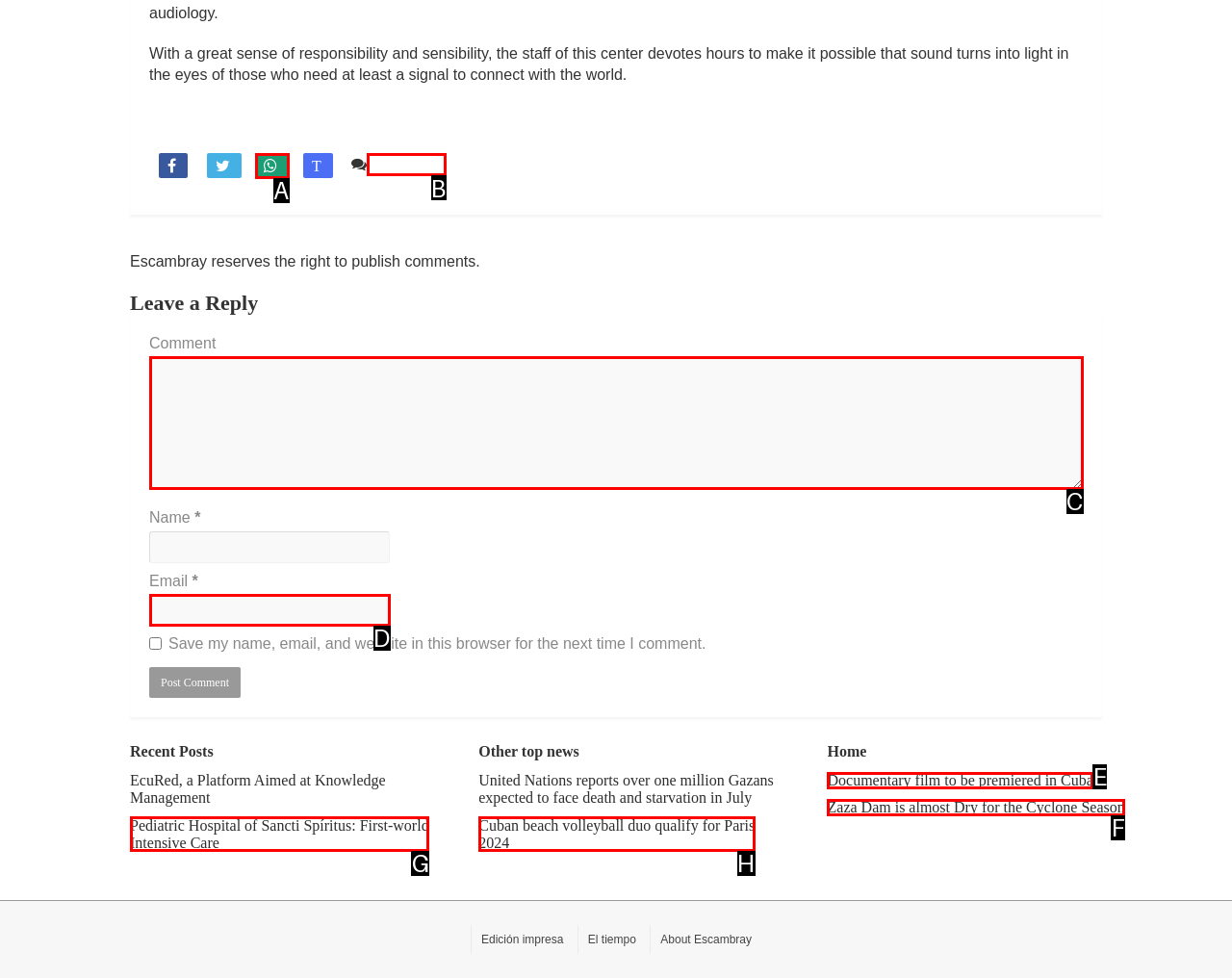To complete the task: Click the 'Comente' link, select the appropriate UI element to click. Respond with the letter of the correct option from the given choices.

B